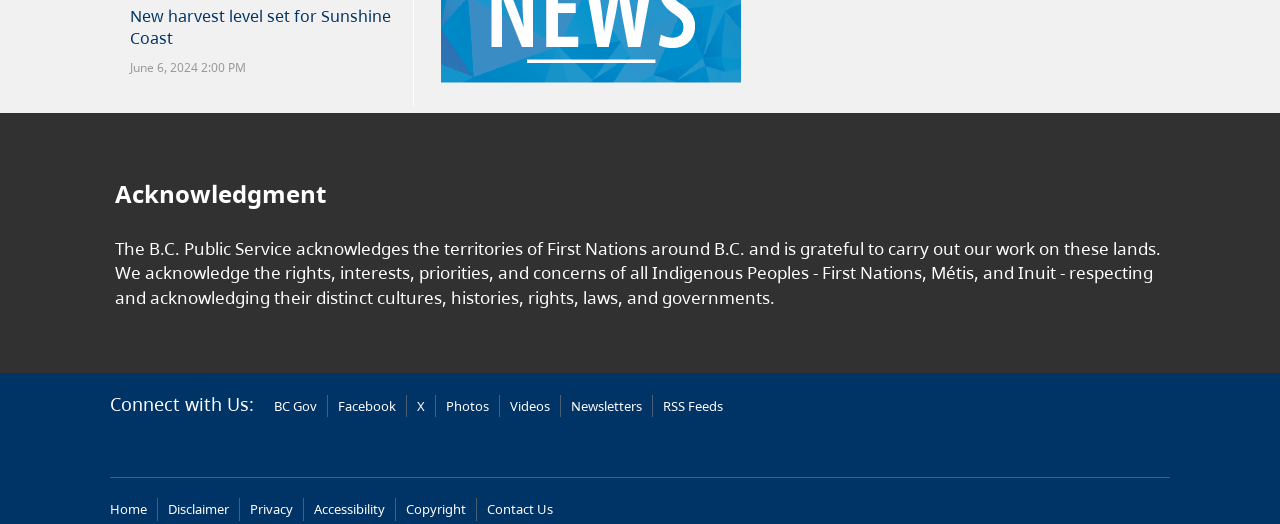Please locate the bounding box coordinates of the element that needs to be clicked to achieve the following instruction: "Contact Us". The coordinates should be four float numbers between 0 and 1, i.e., [left, top, right, bottom].

[0.38, 0.955, 0.432, 0.99]